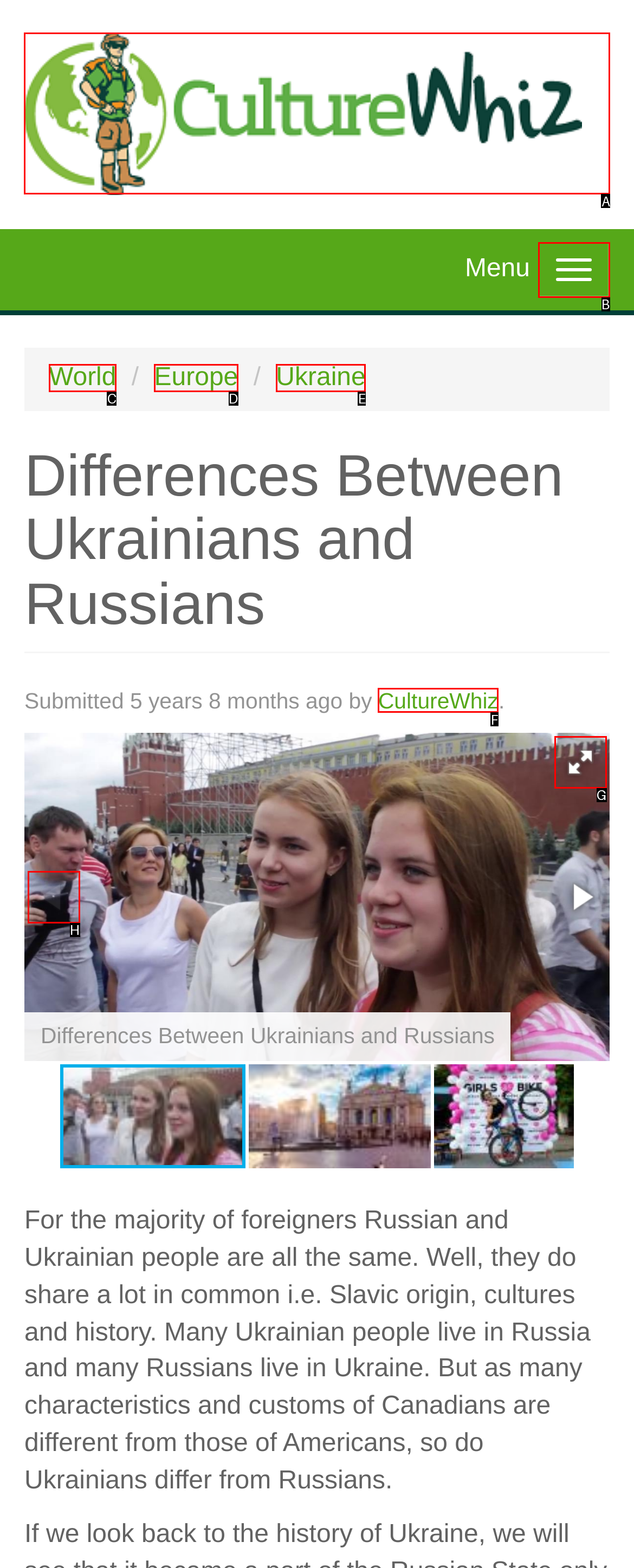Select the right option to accomplish this task: Learn about 'Publishing Open Access Books and Receiving Support for it'. Reply with the letter corresponding to the correct UI element.

None